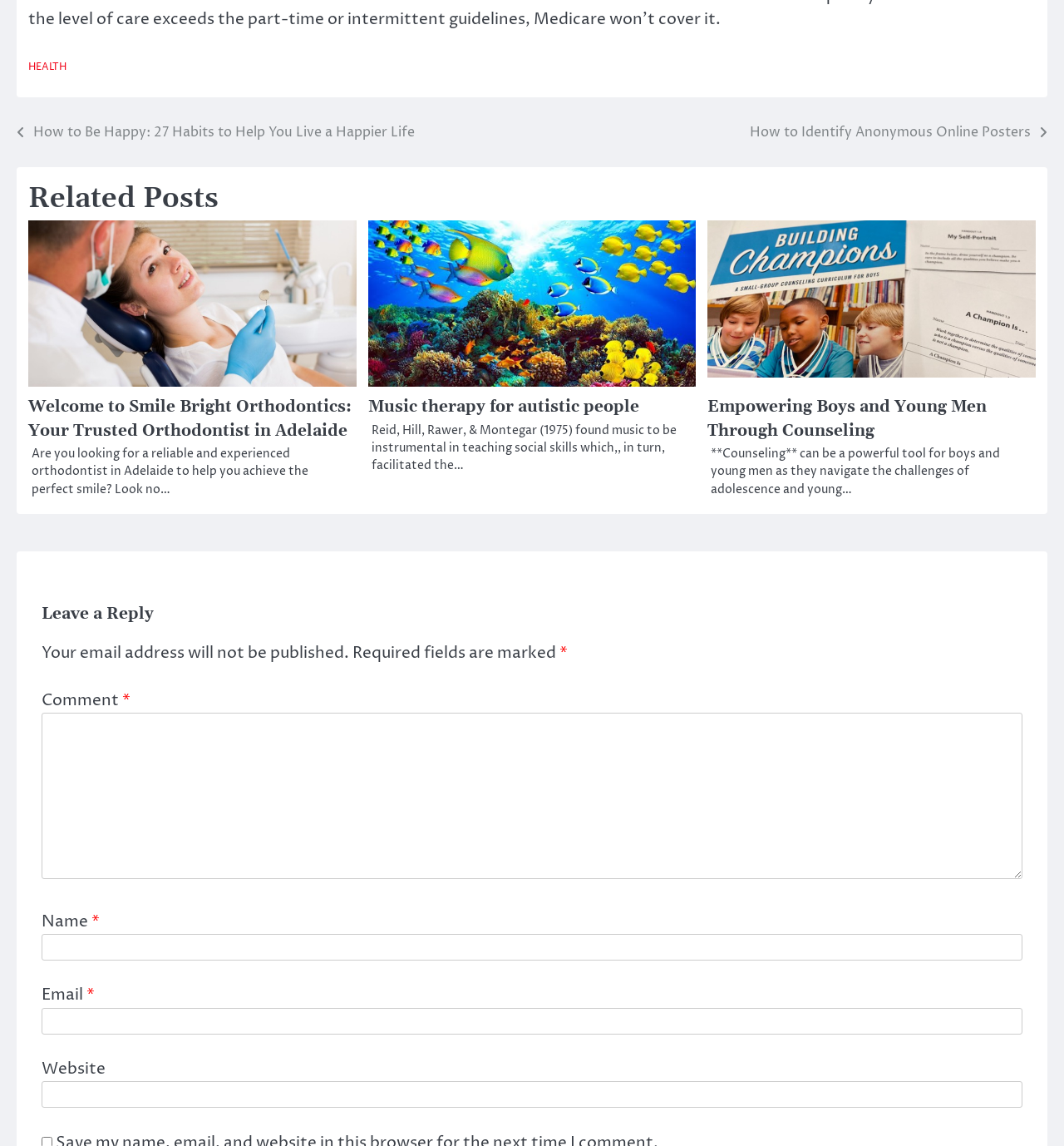Bounding box coordinates are specified in the format (top-left x, top-left y, bottom-right x, bottom-right y). All values are floating point numbers bounded between 0 and 1. Please provide the bounding box coordinate of the region this sentence describes: parent_node: Comment * name="comment"

[0.039, 0.622, 0.961, 0.767]